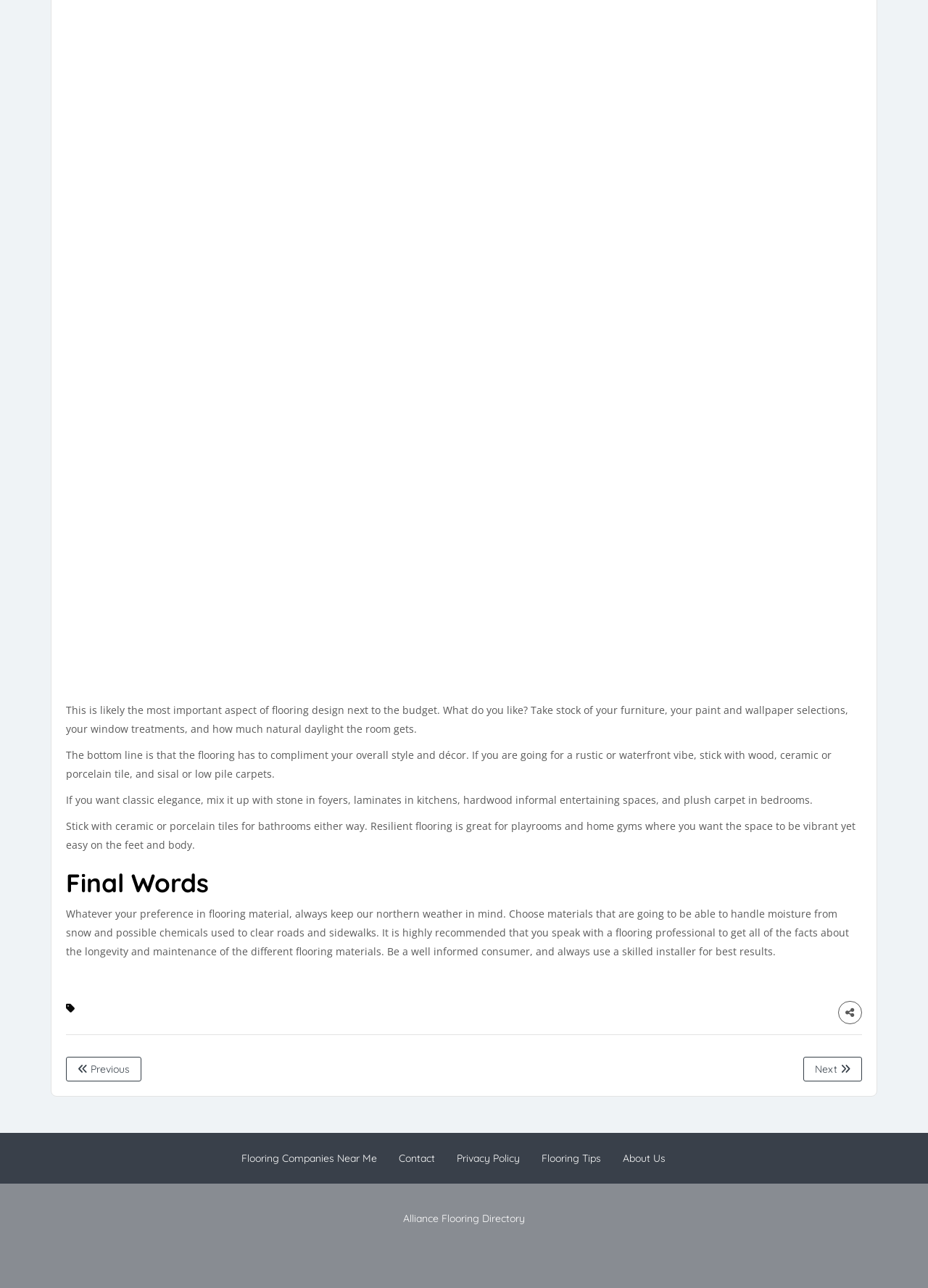What type of flooring is recommended for bathrooms?
From the details in the image, provide a complete and detailed answer to the question.

According to the webpage, ceramic or porcelain tiles are recommended for bathrooms, regardless of the overall style or décor of the room.